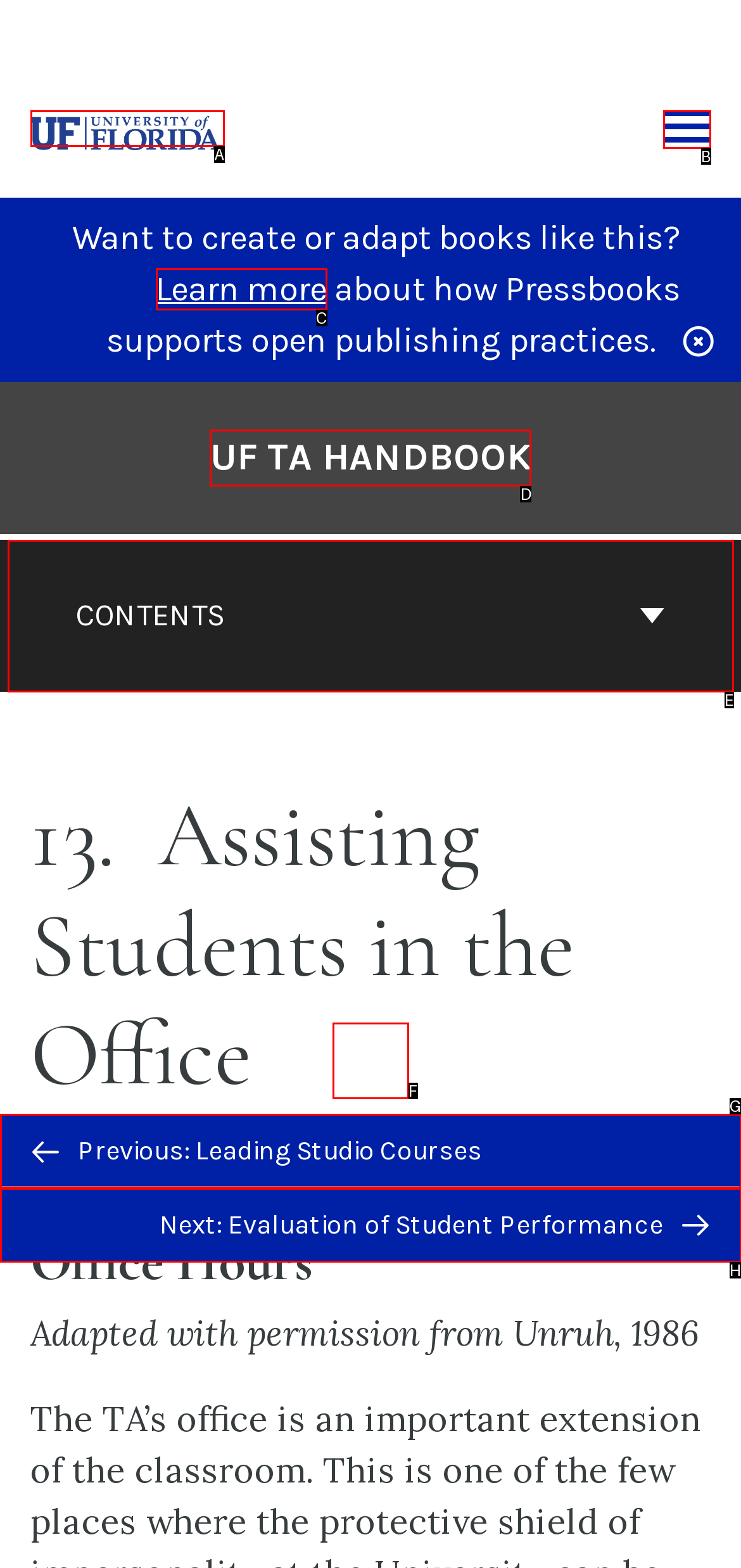Tell me which one HTML element I should click to complete the following task: Go to the cover page of UF TA Handbook Answer with the option's letter from the given choices directly.

D